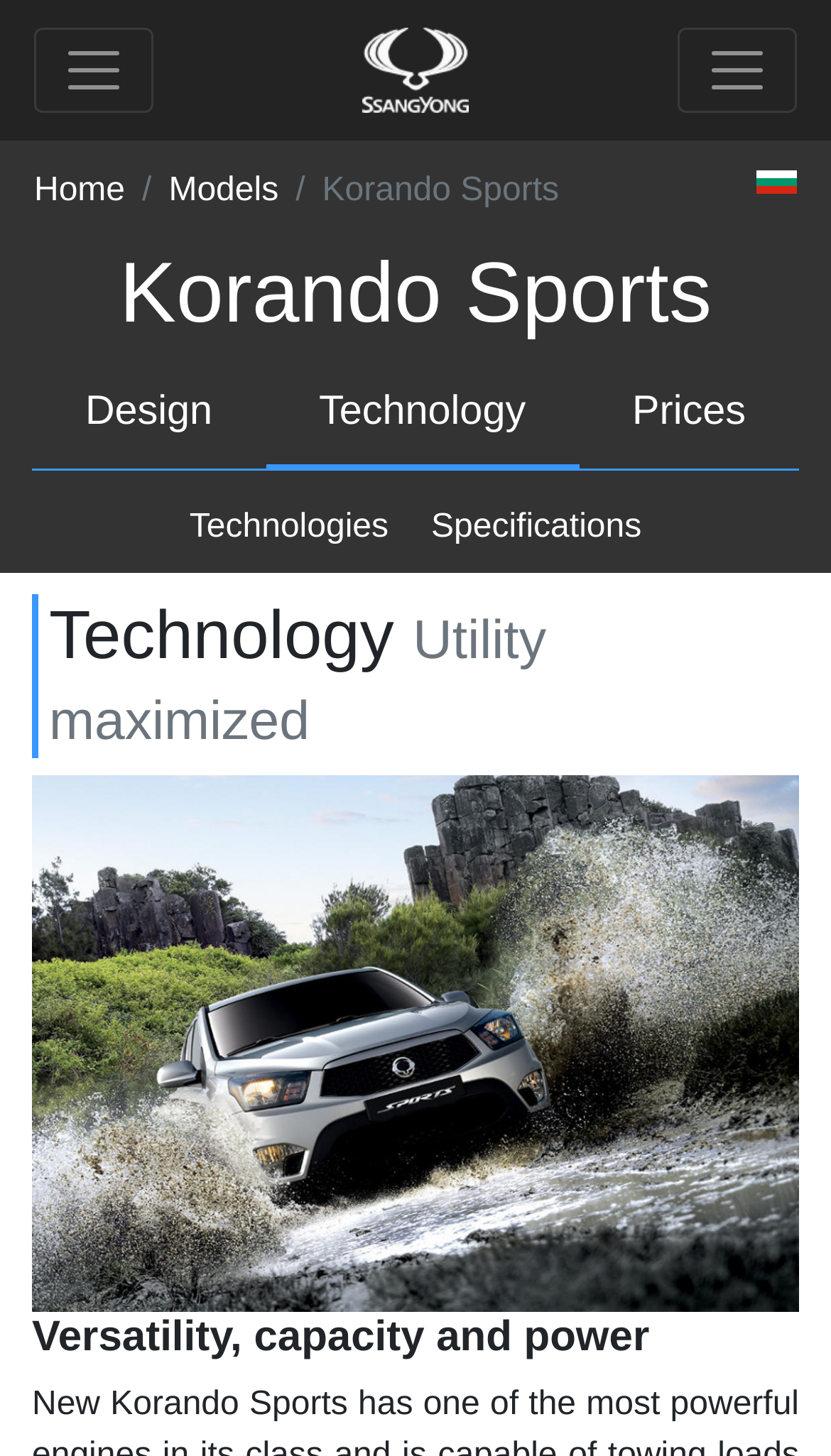Determine the bounding box coordinates of the UI element described below. Use the format (top-left x, top-left y, bottom-right x, bottom-right y) with floating point numbers between 0 and 1: December 9, 2004

None